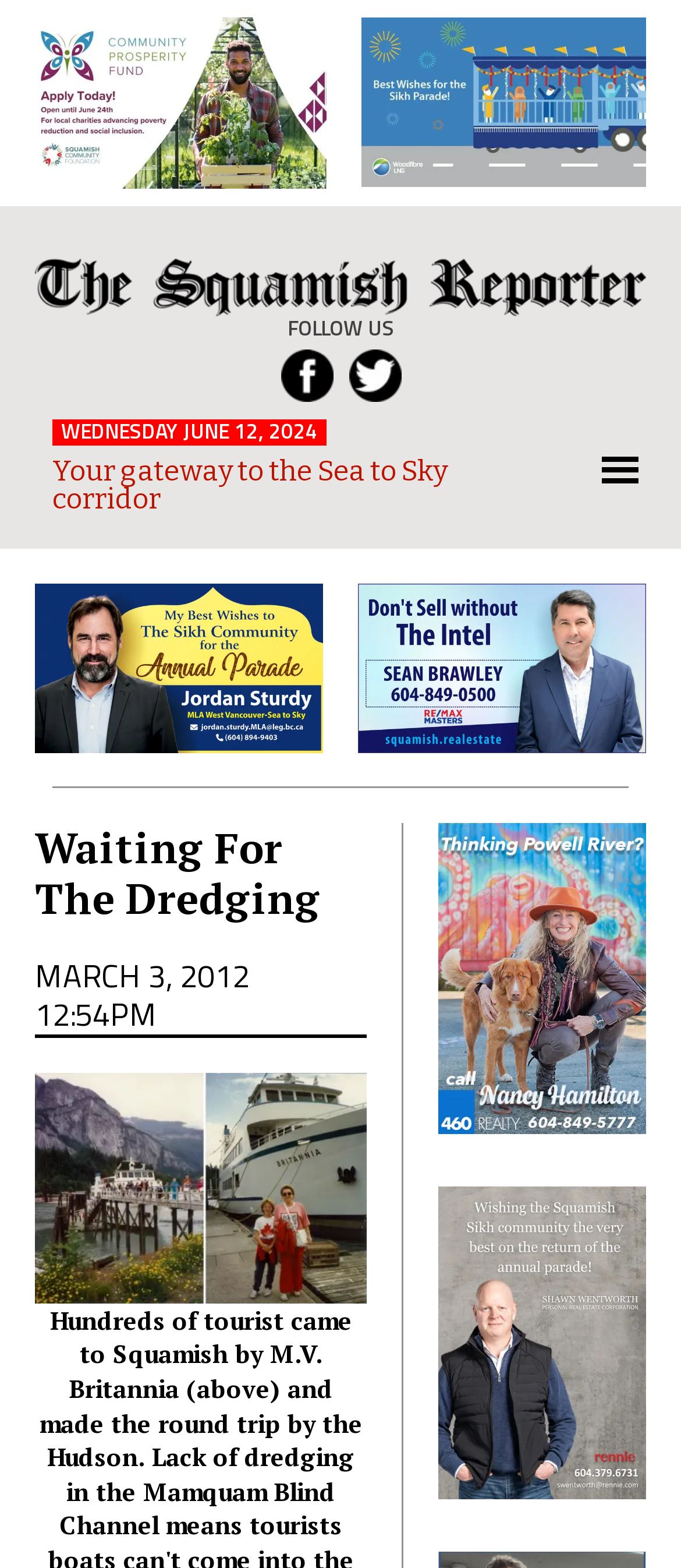How many social media links are on the webpage?
Look at the image and answer with only one word or phrase.

2